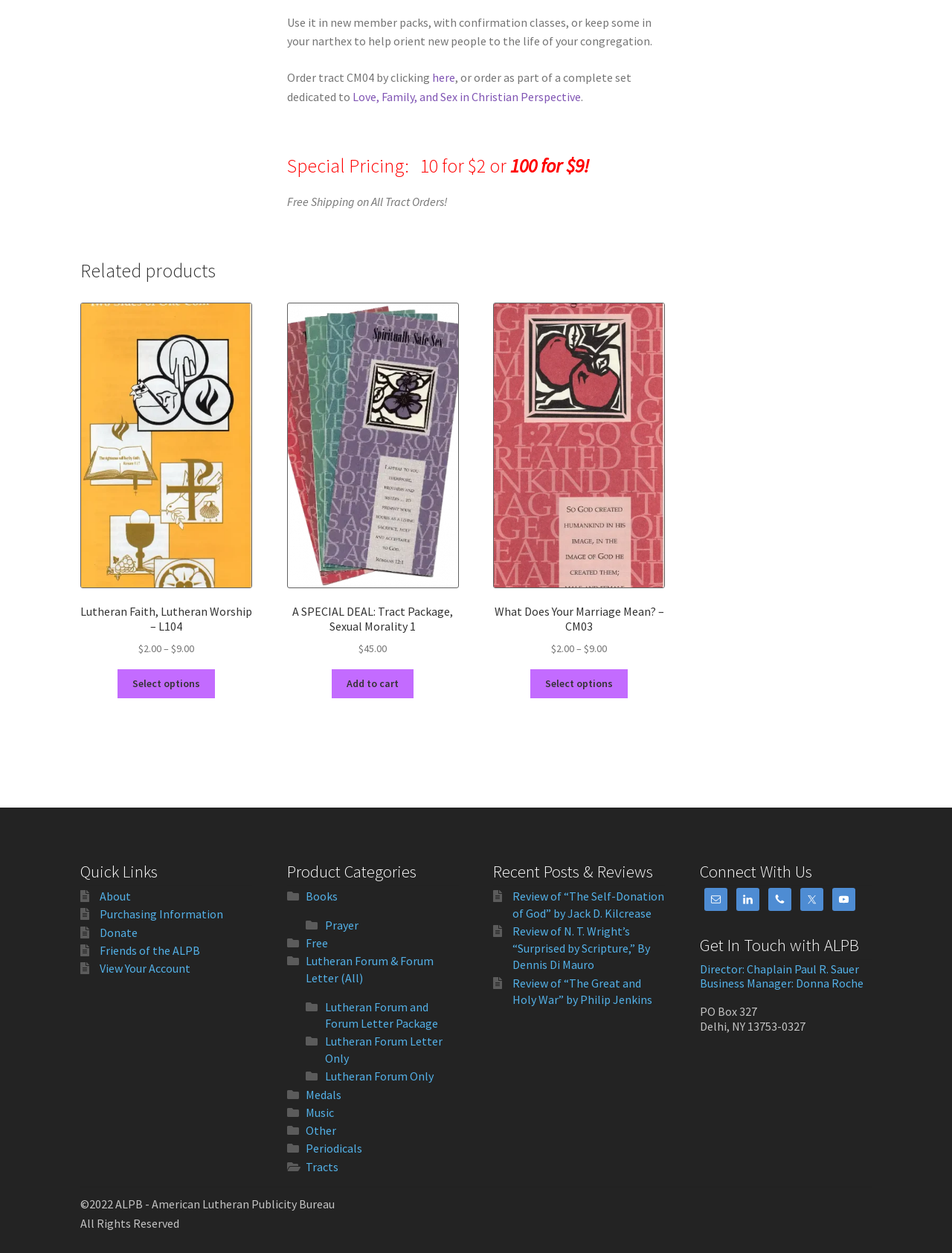Determine the bounding box coordinates of the clickable region to execute the instruction: "Add A SPECIAL DEAL: Tract Package, Sexual Morality 1 to cart". The coordinates should be four float numbers between 0 and 1, denoted as [left, top, right, bottom].

[0.349, 0.534, 0.434, 0.558]